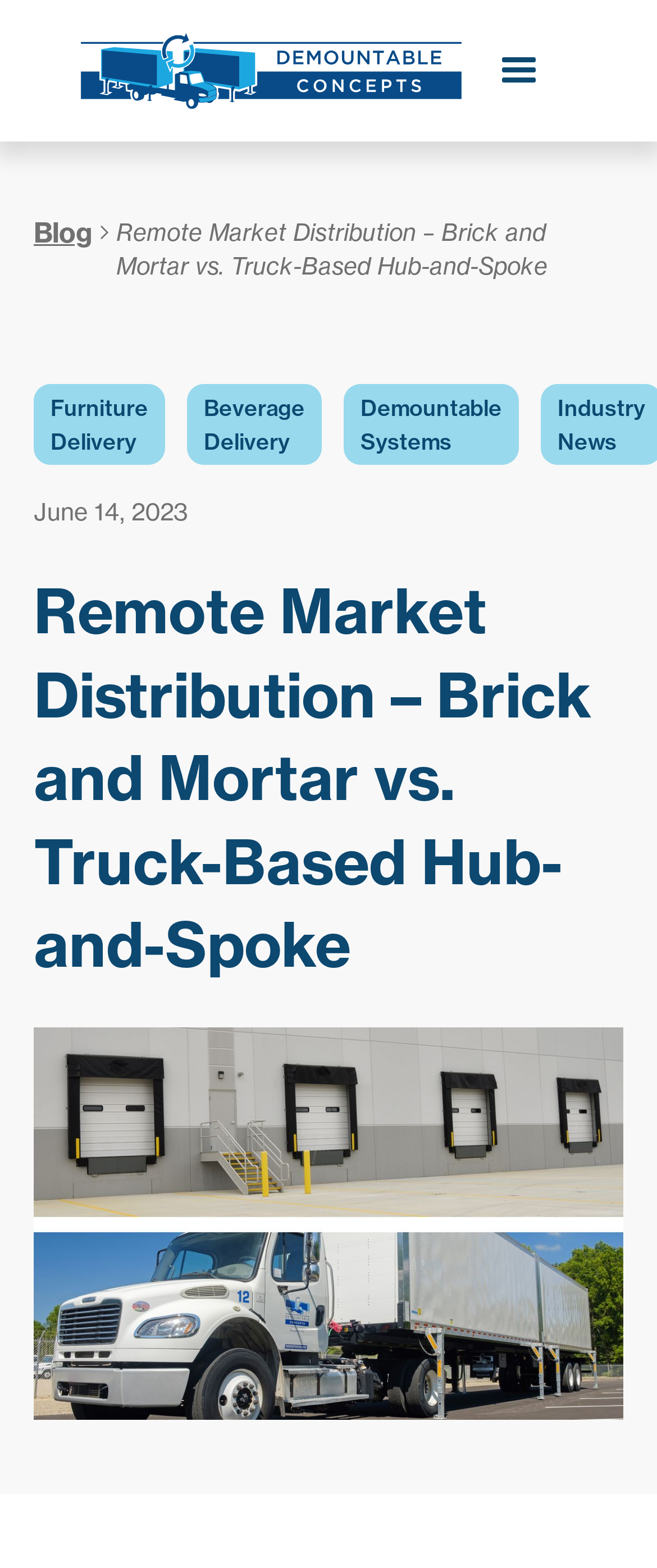Examine the image carefully and respond to the question with a detailed answer: 
What is the date of the article?

I found the date of the article by looking at the static text element located at [0.051, 0.317, 0.287, 0.336] which contains the text 'June 14, 2023'.